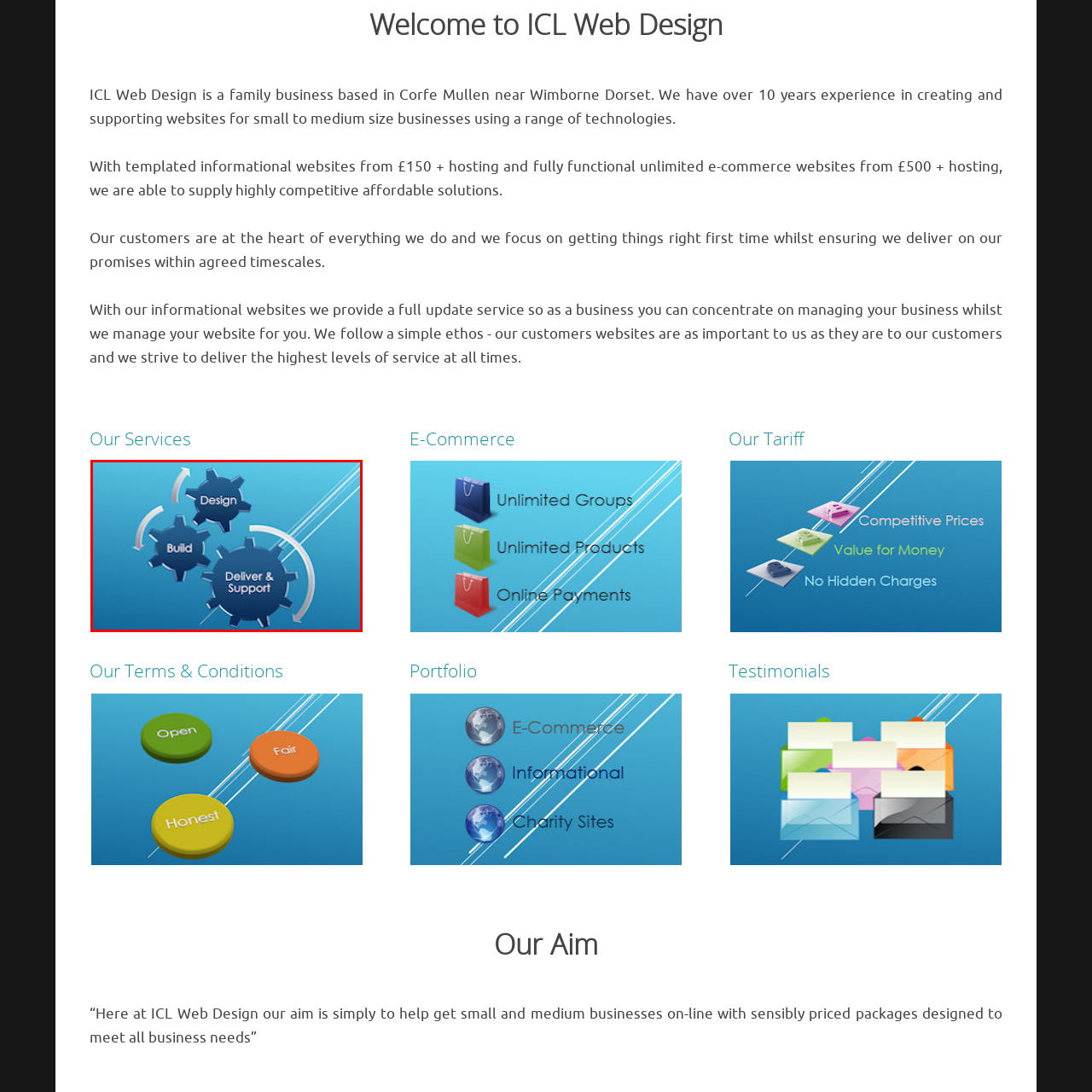Explain in detail what is happening within the highlighted red bounding box in the image.

The image presents a visually engaging representation of the core services offered by ICL Web Design. It features three interconnected gears set against a vibrant blue background, symbolizing the phases of their service process. The gears are labeled "Design," "Build," and "Deliver & Support," reflecting the comprehensive approach the business takes in providing website solutions. This graphic emphasizes the seamless integration of these stages, showcasing how ICL Web Design focuses on not only creating but also supporting their clients' websites, highlighting their commitment to customer service and satisfaction.